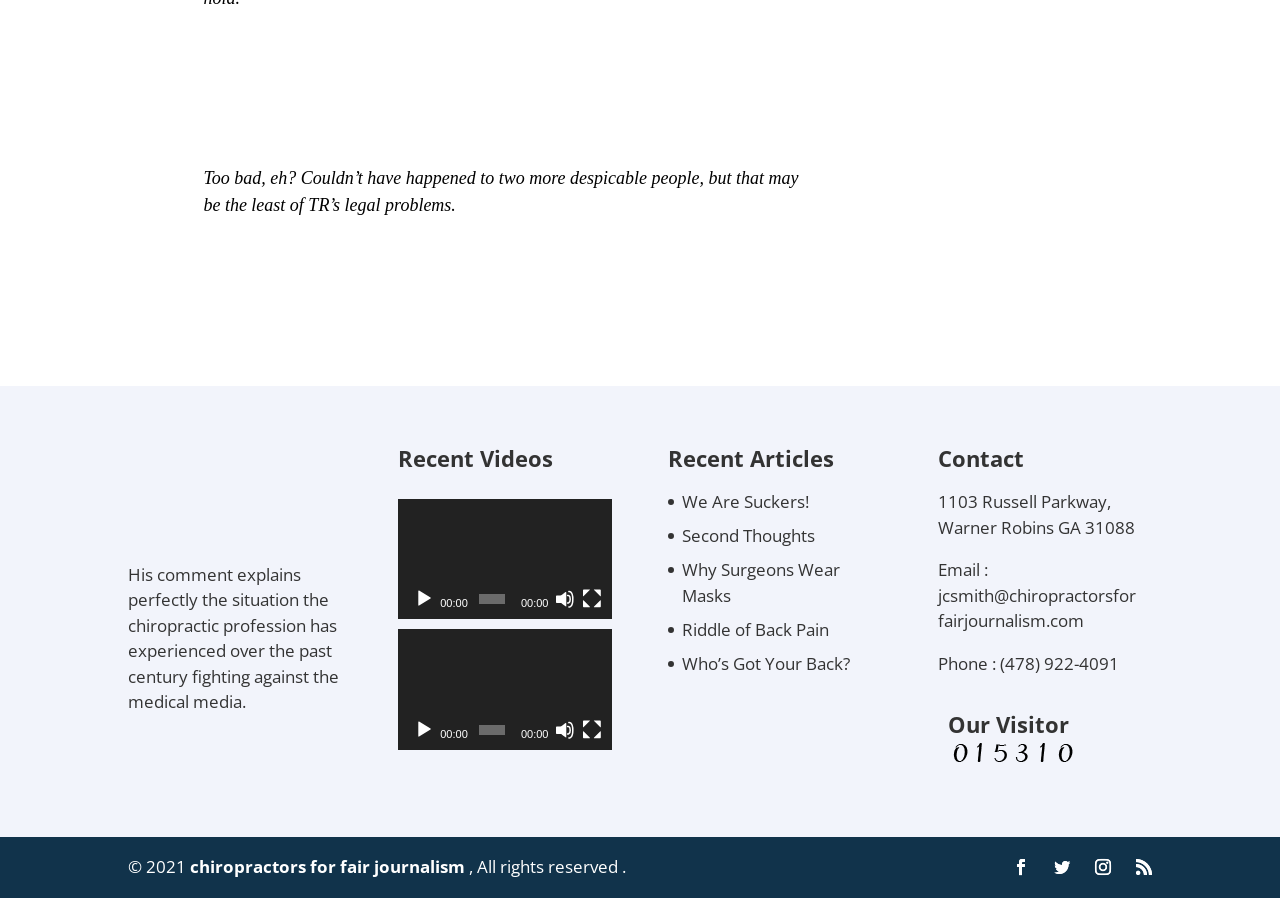Answer the following query with a single word or phrase:
How many video players are on the webpage?

2